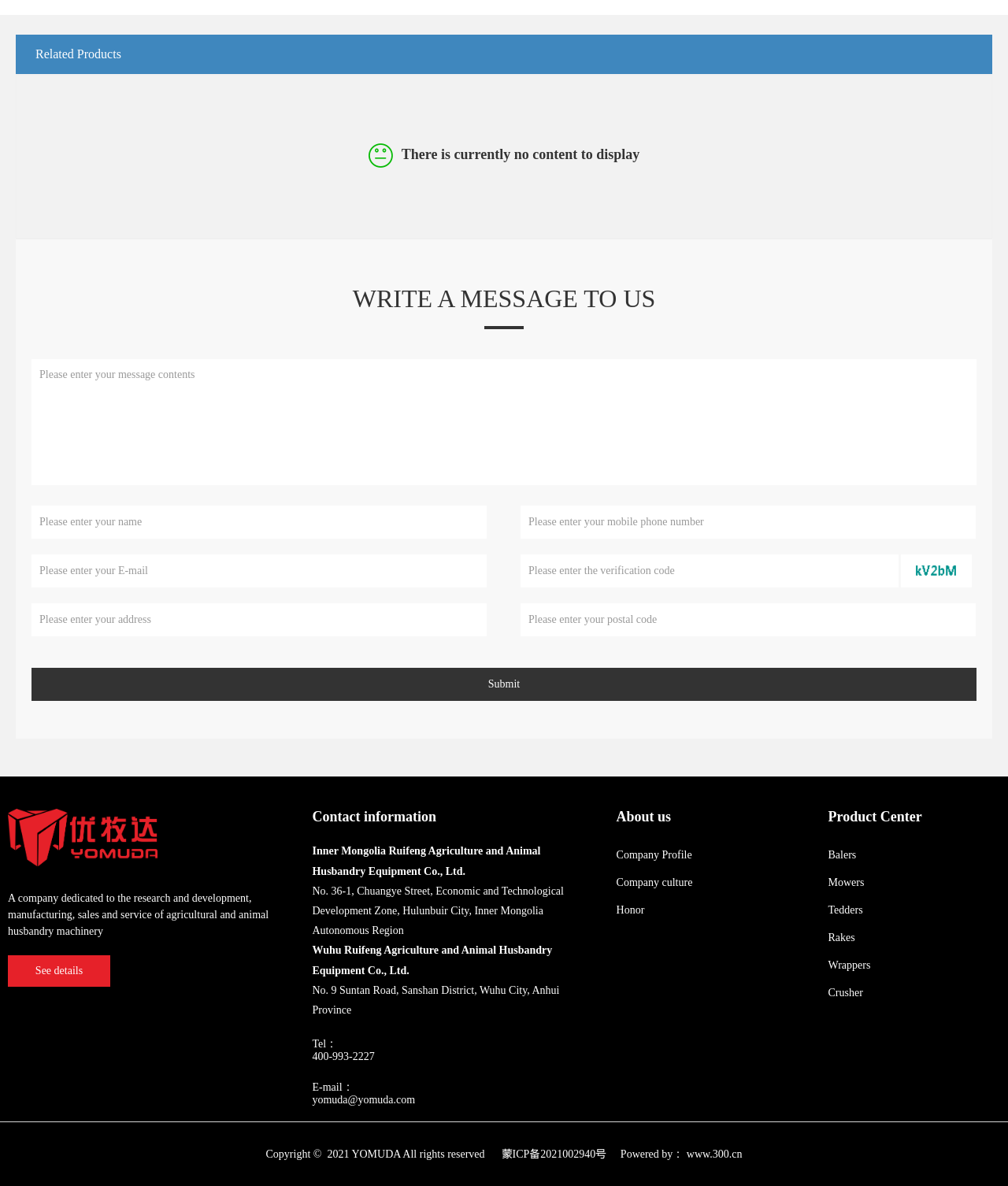Please locate the bounding box coordinates of the element's region that needs to be clicked to follow the instruction: "Contact us". The bounding box coordinates should be provided as four float numbers between 0 and 1, i.e., [left, top, right, bottom].

[0.31, 0.682, 0.433, 0.695]